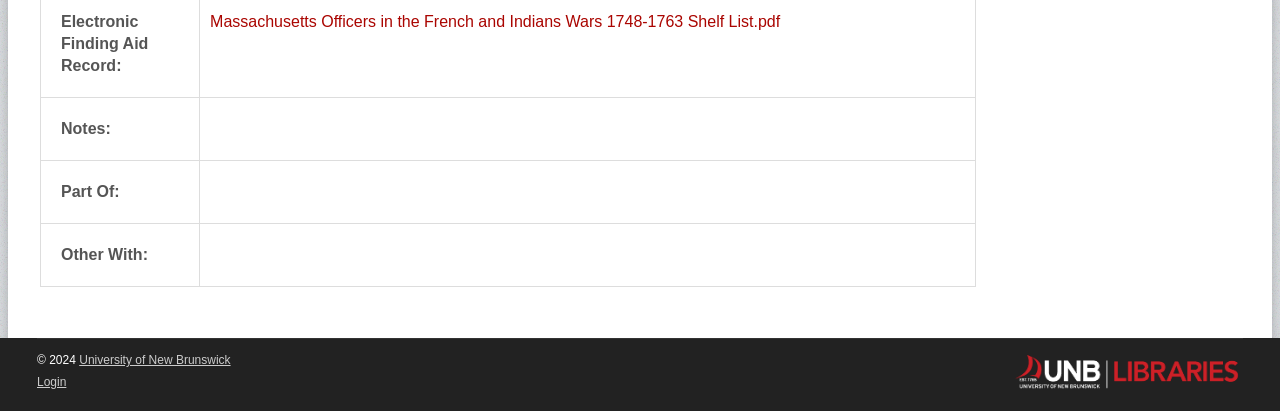Find the bounding box coordinates for the HTML element specified by: "alt="UNB Libraries"".

[0.789, 0.935, 0.971, 0.962]